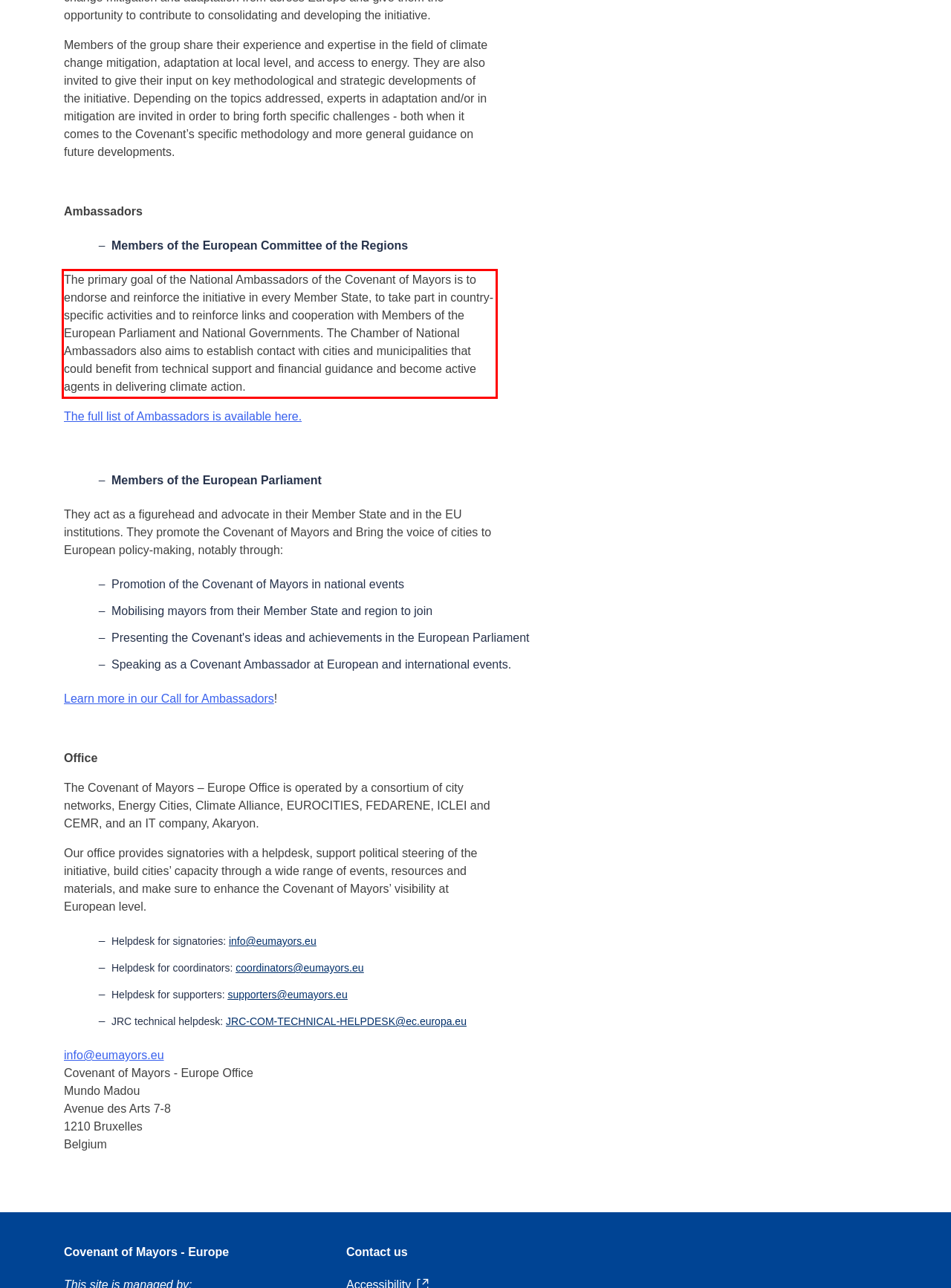Identify and transcribe the text content enclosed by the red bounding box in the given screenshot.

The primary goal of the National Ambassadors of the Covenant of Mayors is to endorse and reinforce the initiative in every Member State, to take part in country-specific activities and to reinforce links and cooperation with Members of the European Parliament and National Governments. The Chamber of National Ambassadors also aims to establish contact with cities and municipalities that could benefit from technical support and financial guidance and become active agents in delivering climate action.